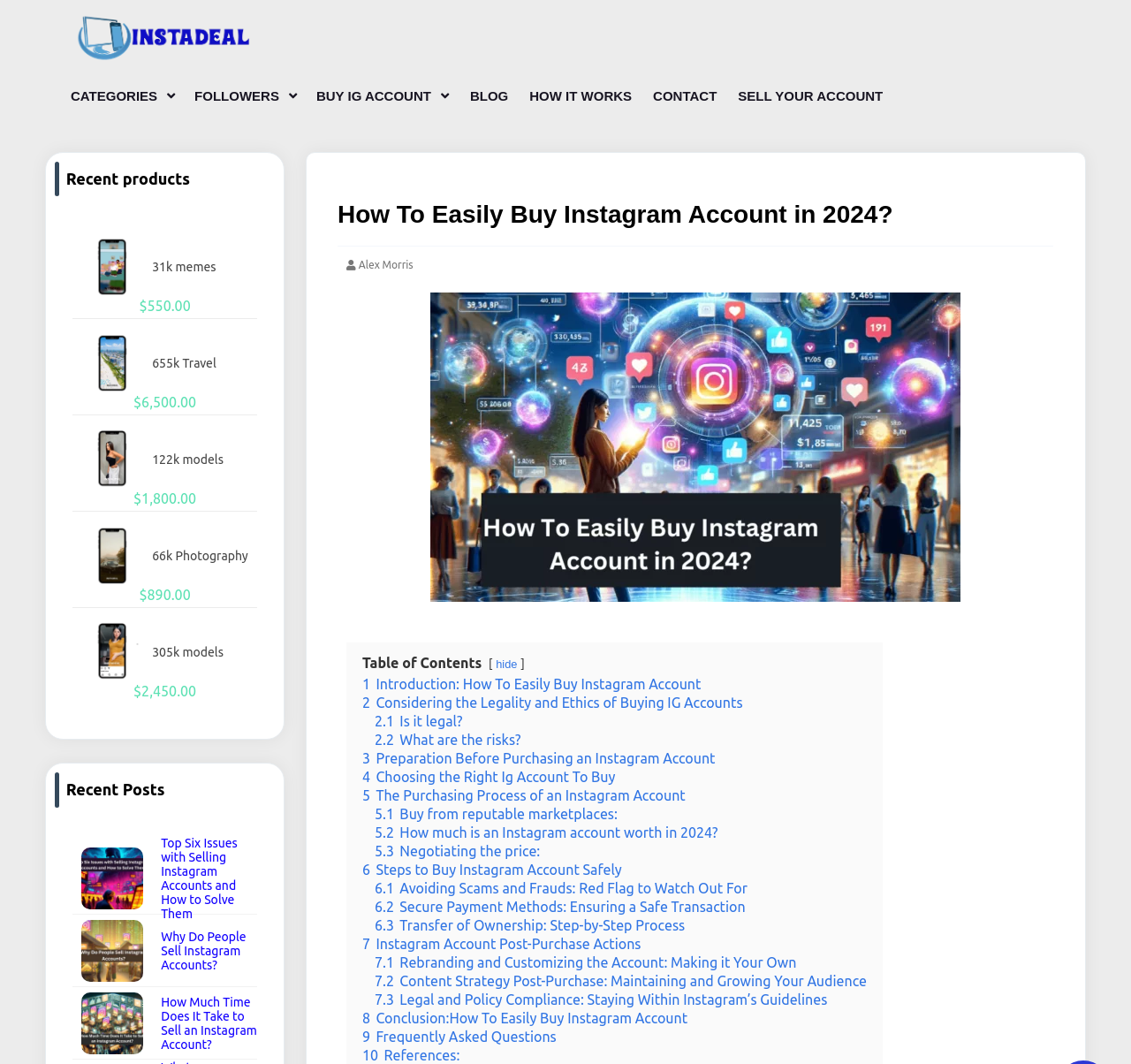Predict the bounding box coordinates for the UI element described as: "FOLLOWERS". The coordinates should be four float numbers between 0 and 1, presented as [left, top, right, bottom].

[0.168, 0.071, 0.268, 0.109]